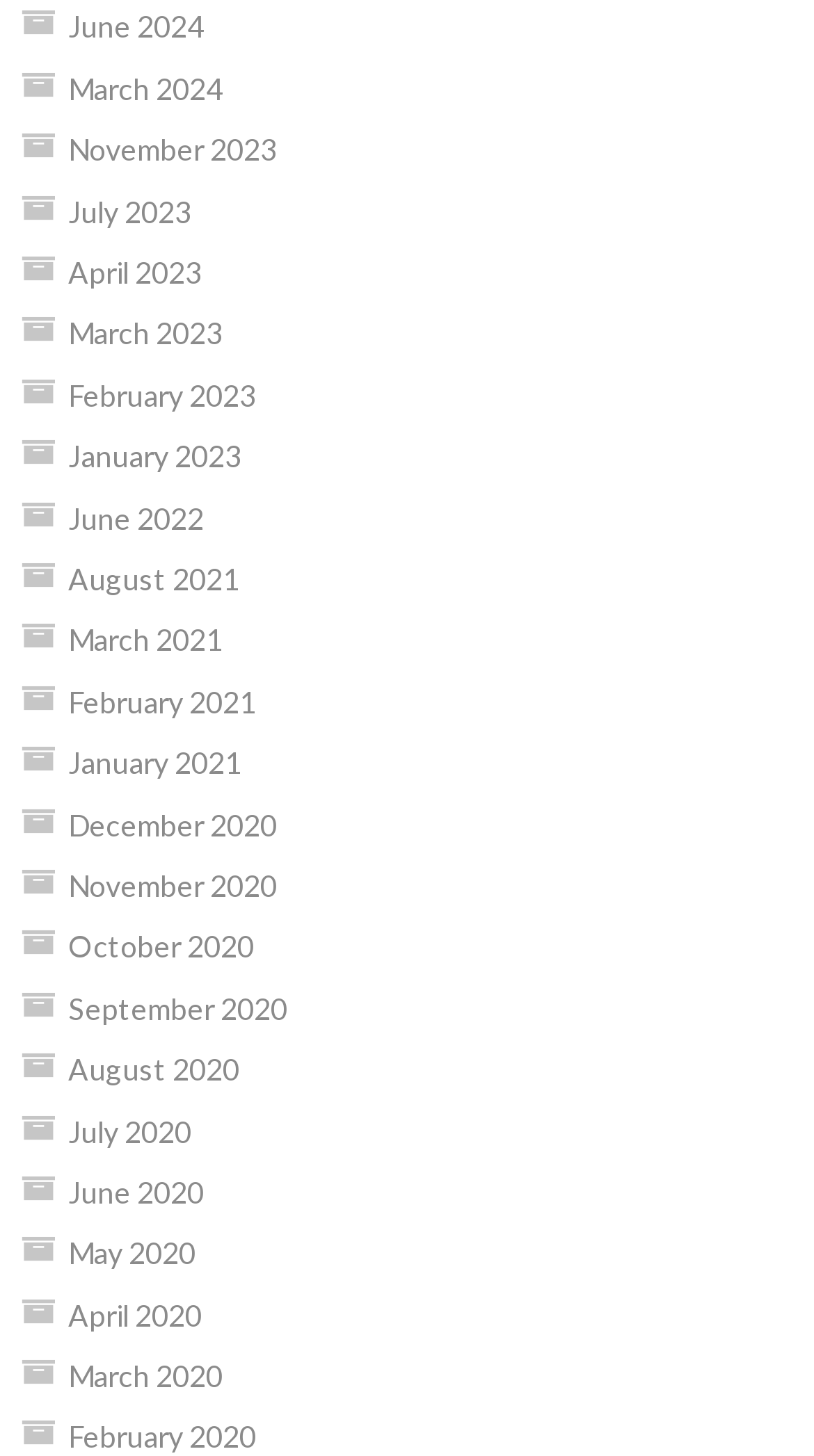Kindly determine the bounding box coordinates for the clickable area to achieve the given instruction: "browse March 2020".

[0.084, 0.933, 0.274, 0.957]